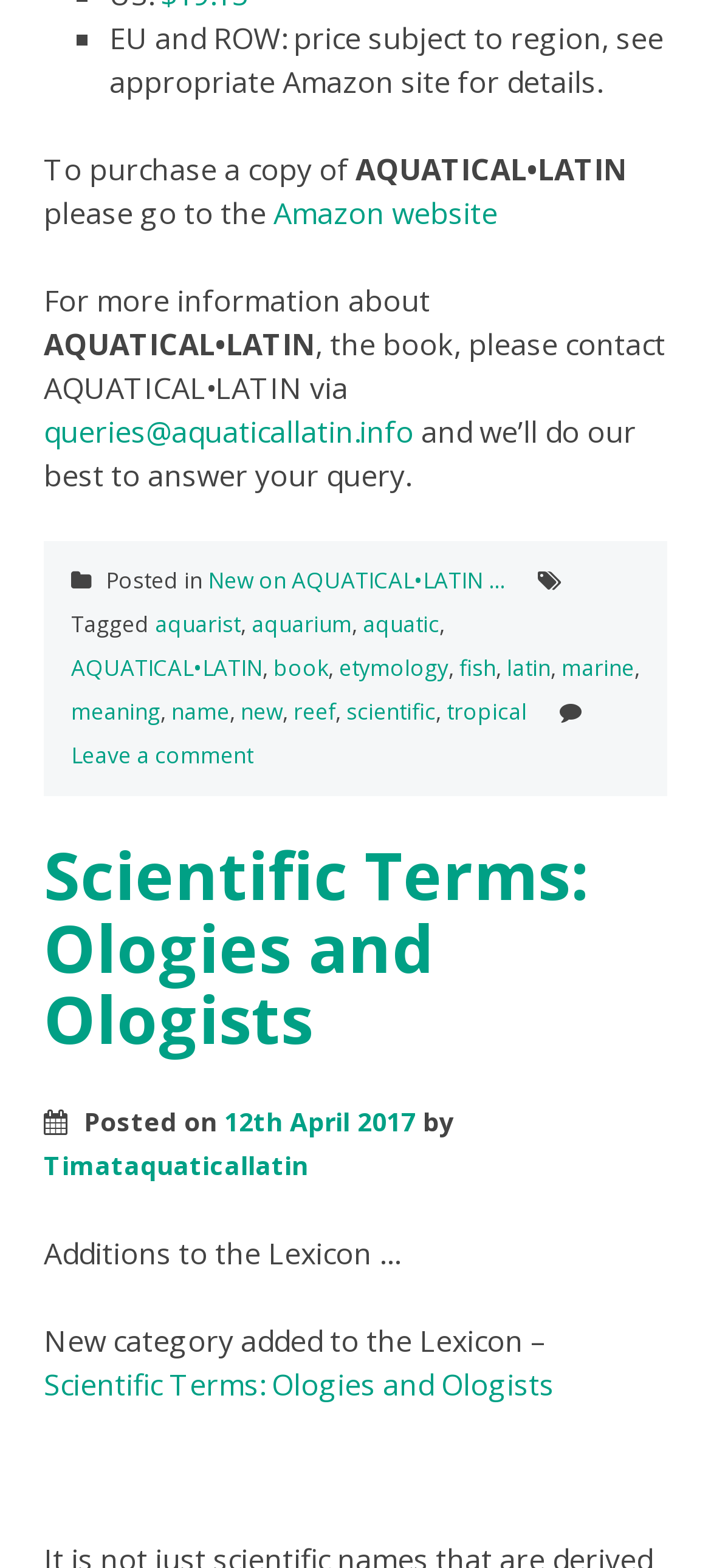Determine the bounding box coordinates of the clickable region to follow the instruction: "View property registration services".

None